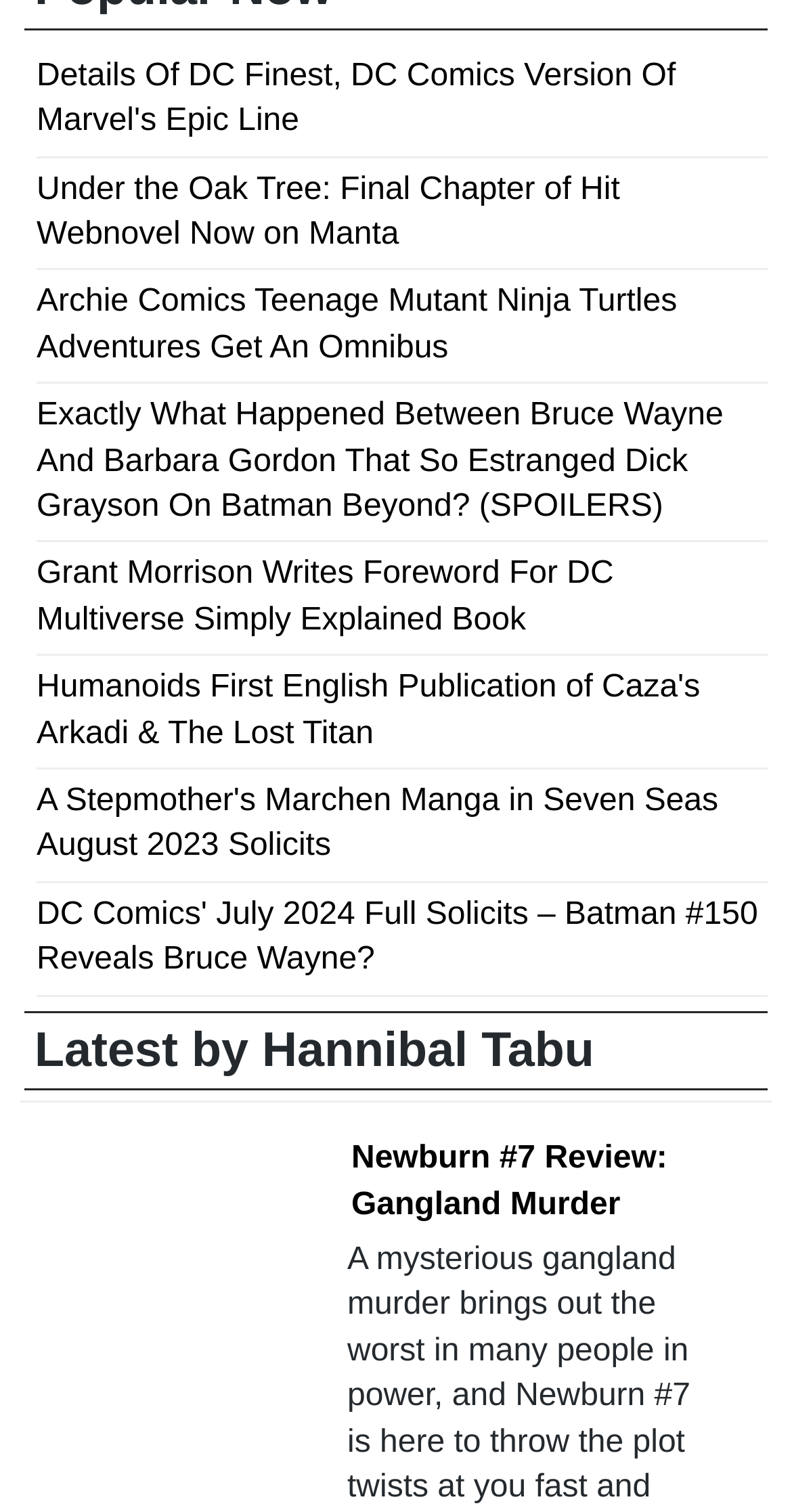Please find the bounding box coordinates in the format (top-left x, top-left y, bottom-right x, bottom-right y) for the given element description. Ensure the coordinates are floating point numbers between 0 and 1. Description: alt="Newburn #7 Review: Gangland Murder"

[0.064, 0.8, 0.413, 0.982]